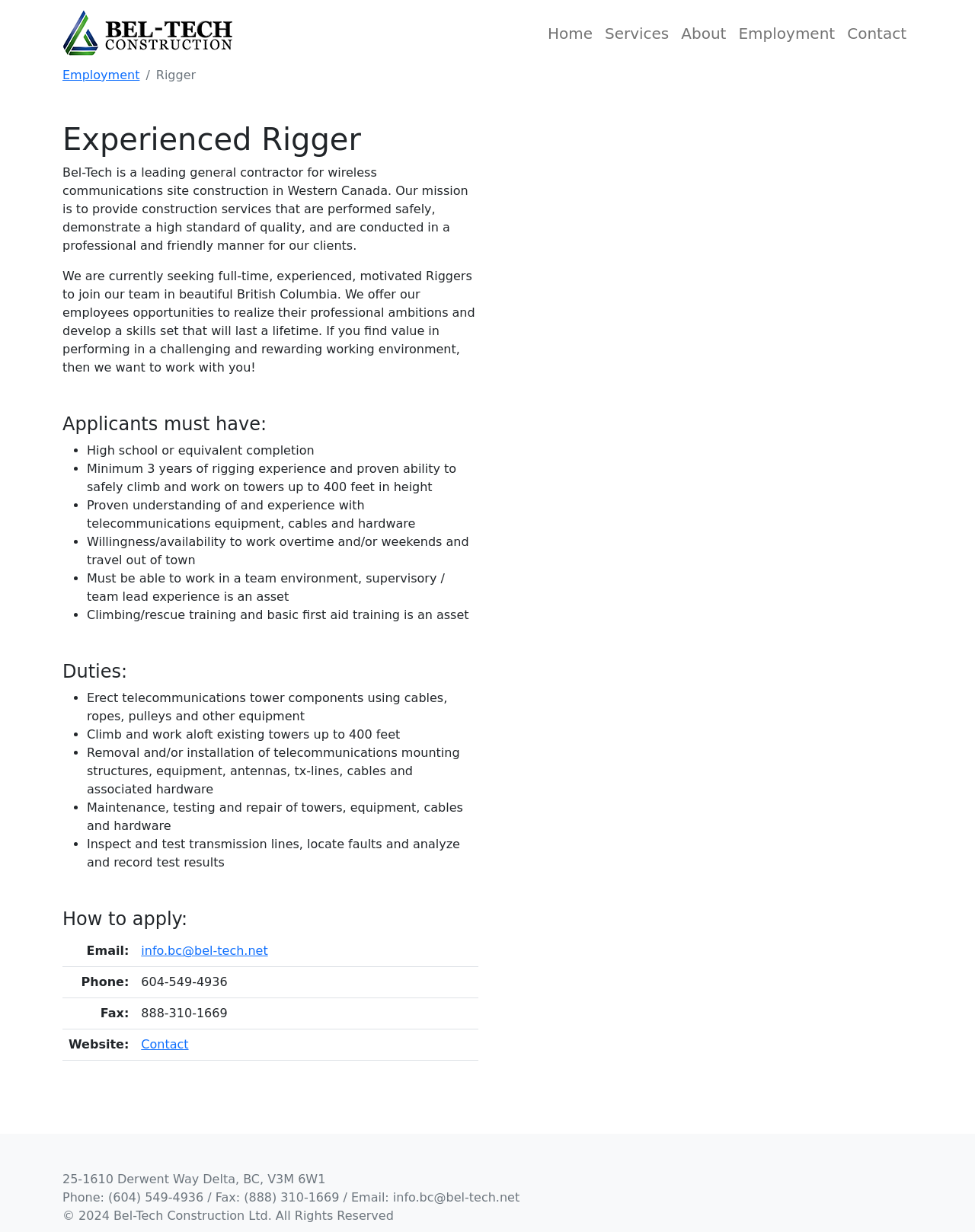Can you find the bounding box coordinates for the element that needs to be clicked to execute this instruction: "Click Services"? The coordinates should be given as four float numbers between 0 and 1, i.e., [left, top, right, bottom].

[0.614, 0.013, 0.692, 0.041]